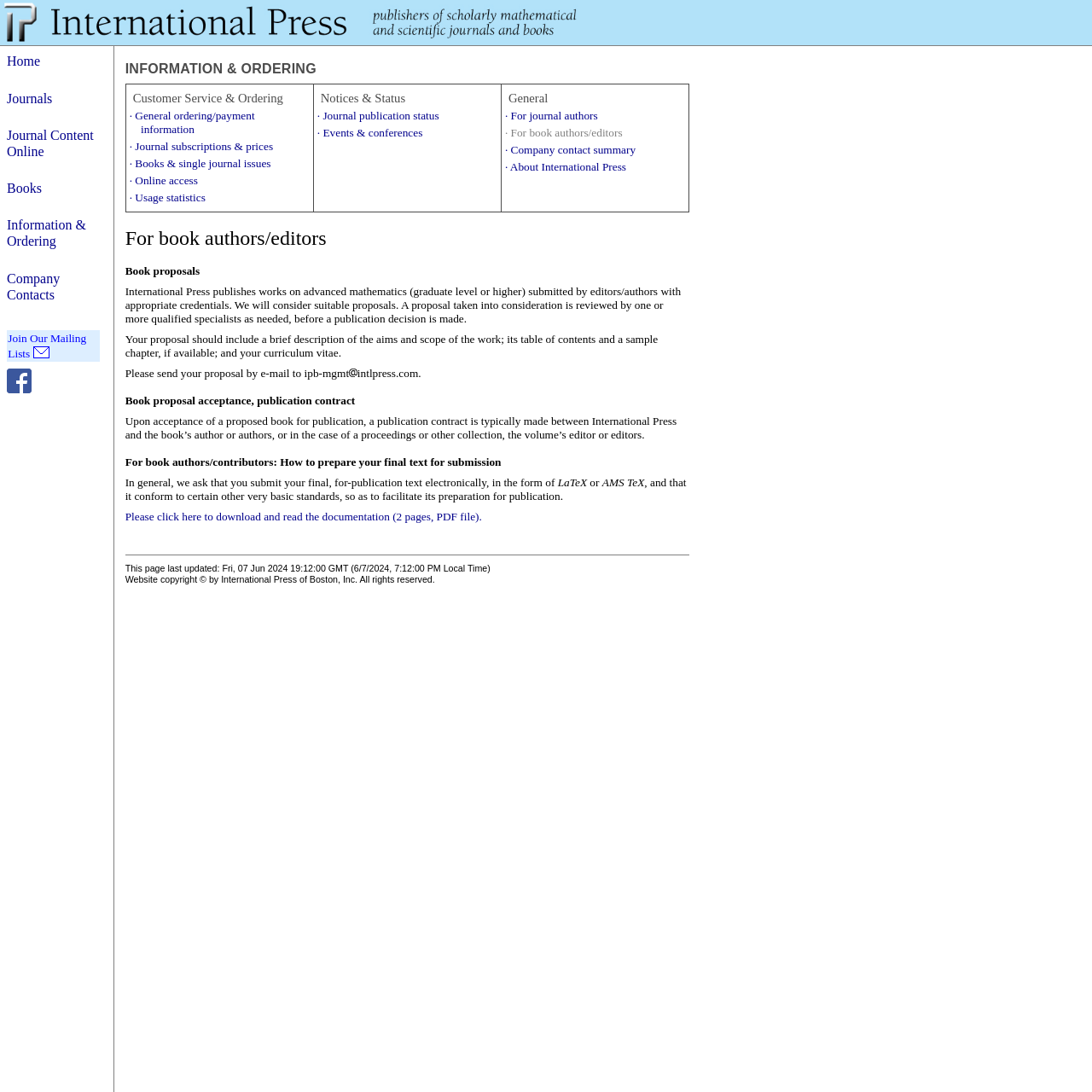Respond with a single word or phrase to the following question:
What should a book proposal include?

Aims, scope, table of contents, sample chapter, and CV